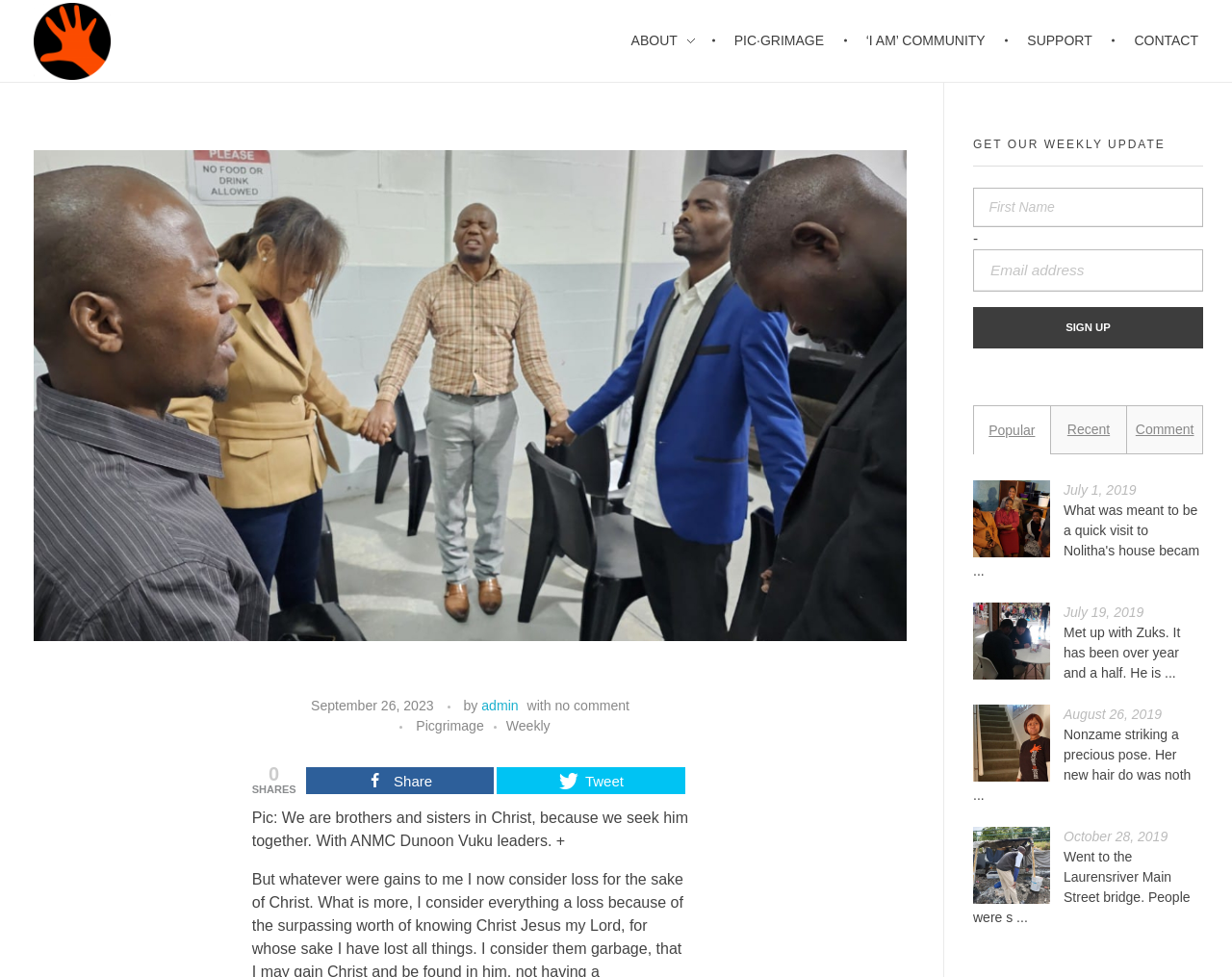Find the bounding box coordinates of the element to click in order to complete the given instruction: "Enter your first name."

[0.79, 0.192, 0.977, 0.232]